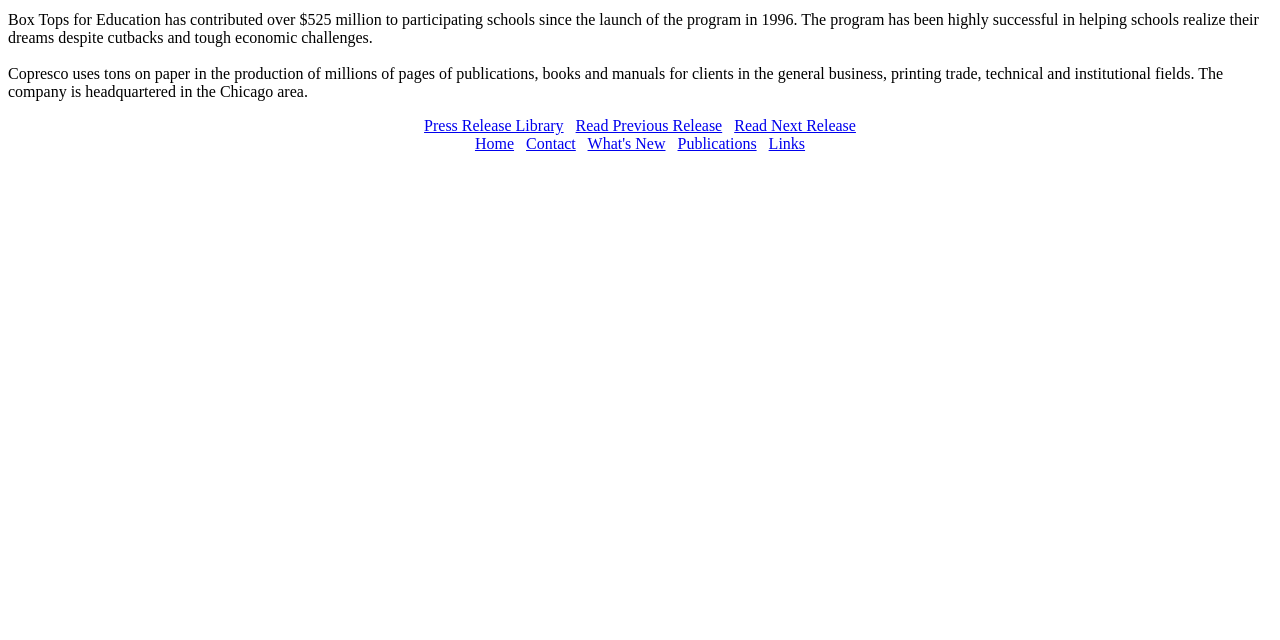Please find the bounding box coordinates (top-left x, top-left y, bottom-right x, bottom-right y) in the screenshot for the UI element described as follows: Read Next Release

[0.574, 0.183, 0.669, 0.209]